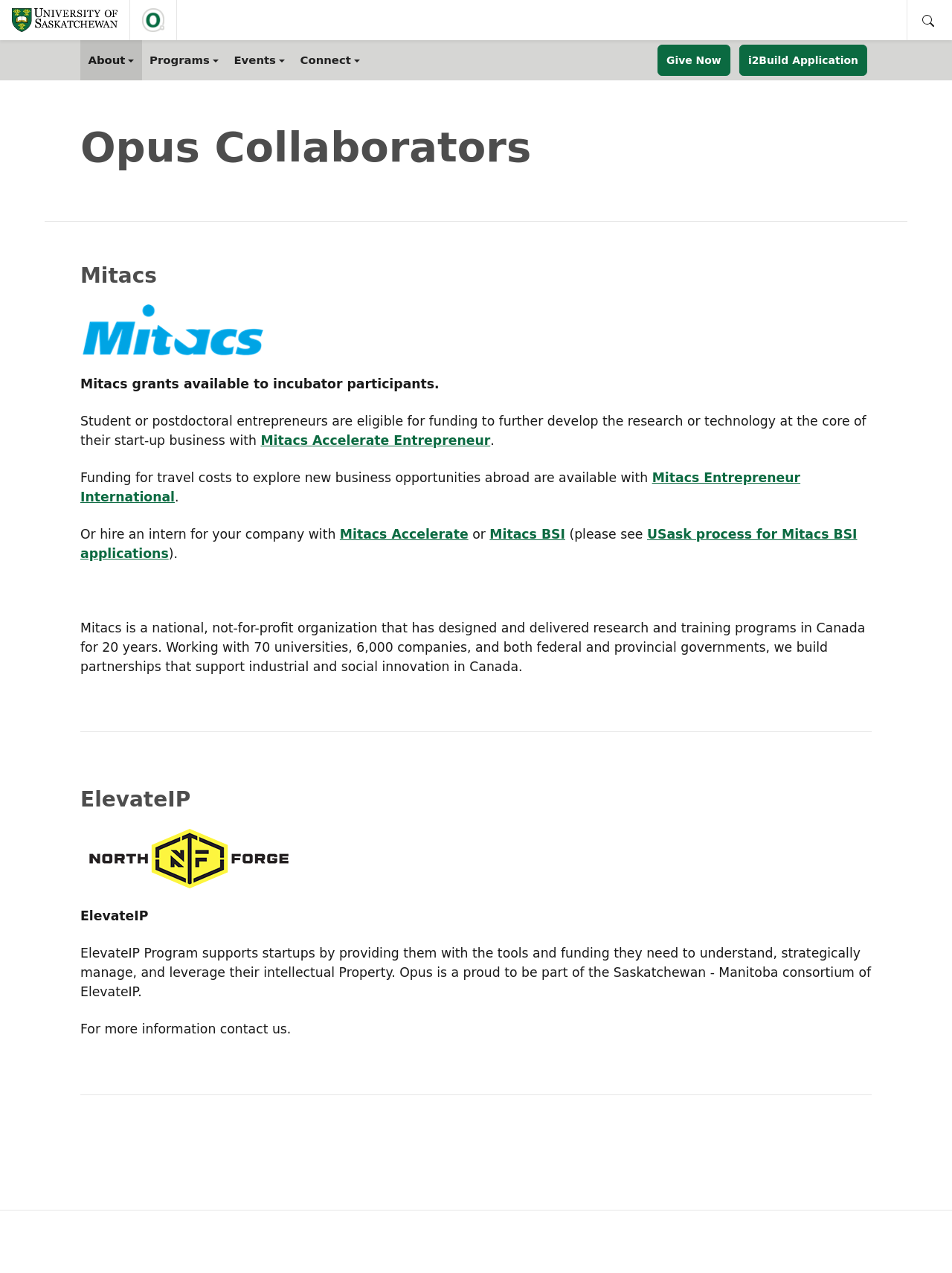Based on the image, provide a detailed and complete answer to the question: 
What is the name of the university?

The question can be answered by looking at the top-left corner of the webpage, where the university's logo and name are displayed.